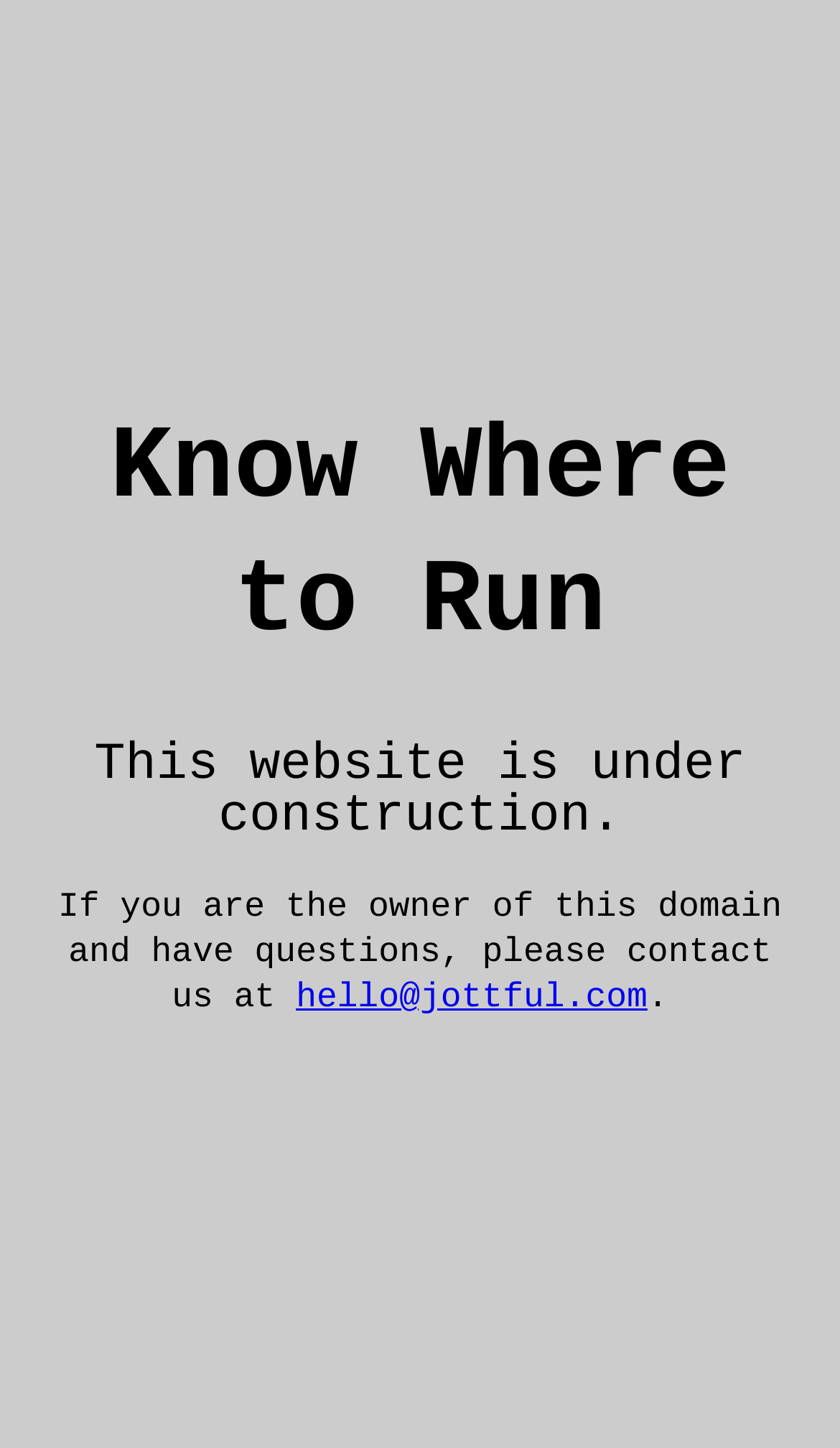Ascertain the bounding box coordinates for the UI element detailed here: "hello@jottful.com". The coordinates should be provided as [left, top, right, bottom] with each value being a float between 0 and 1.

[0.352, 0.674, 0.772, 0.702]